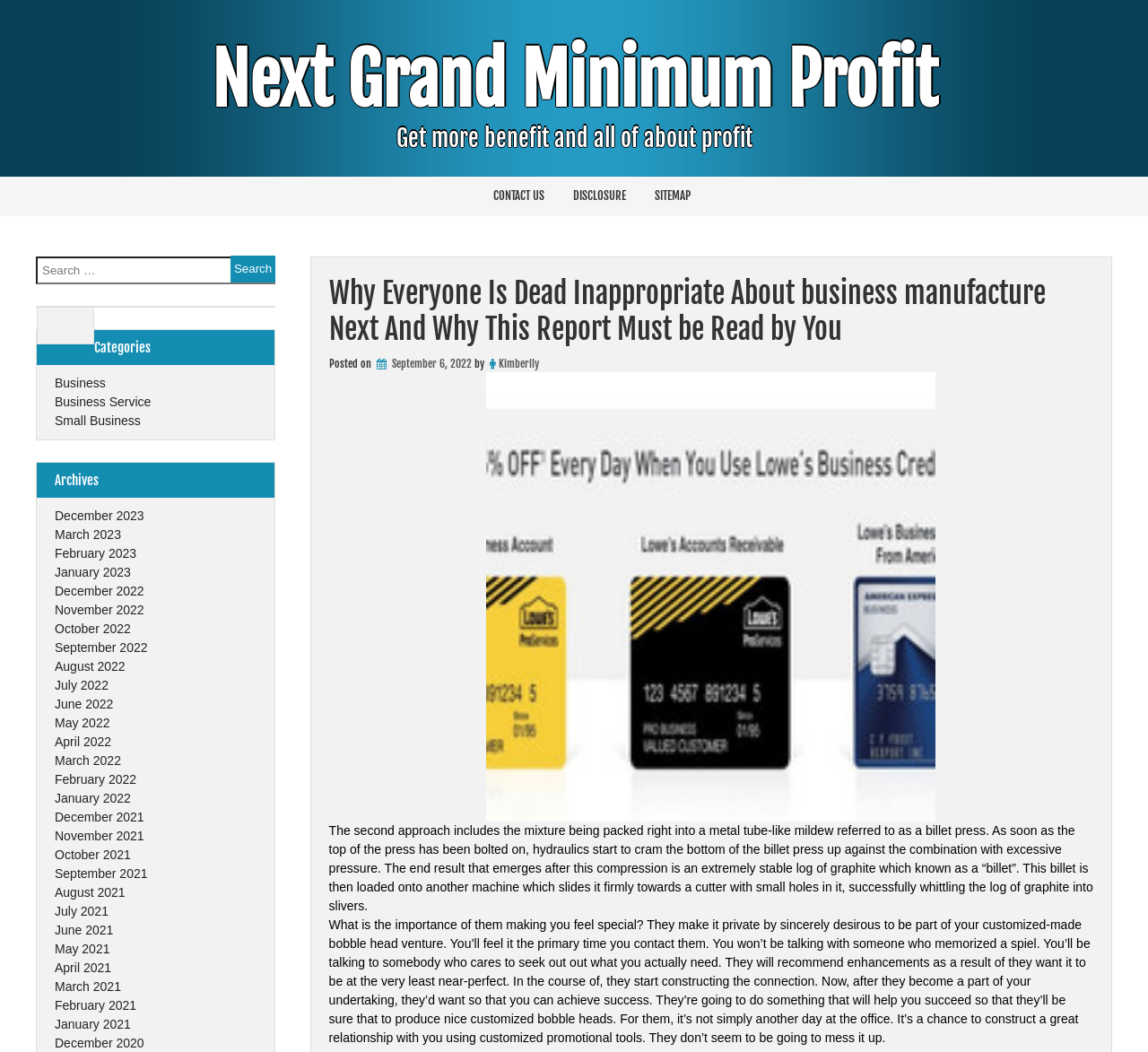Find the bounding box coordinates of the area that needs to be clicked in order to achieve the following instruction: "Read the 'Why Everyone Is Dead Inappropriate About business manufacture Next And Why This Report Must be Read by You' article". The coordinates should be specified as four float numbers between 0 and 1, i.e., [left, top, right, bottom].

[0.286, 0.262, 0.952, 0.338]